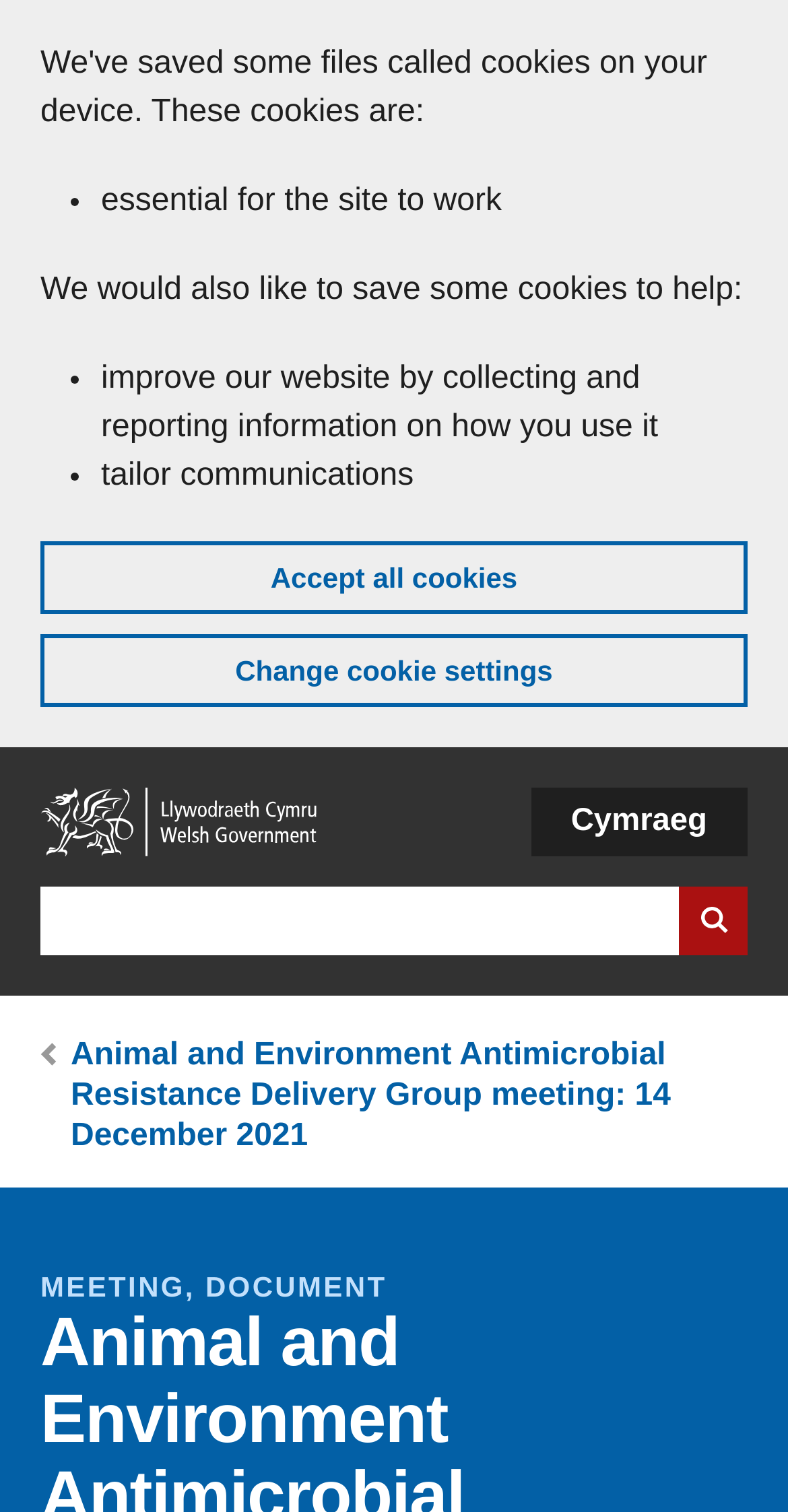Select the bounding box coordinates of the element I need to click to carry out the following instruction: "View meeting details".

[0.09, 0.687, 0.851, 0.763]